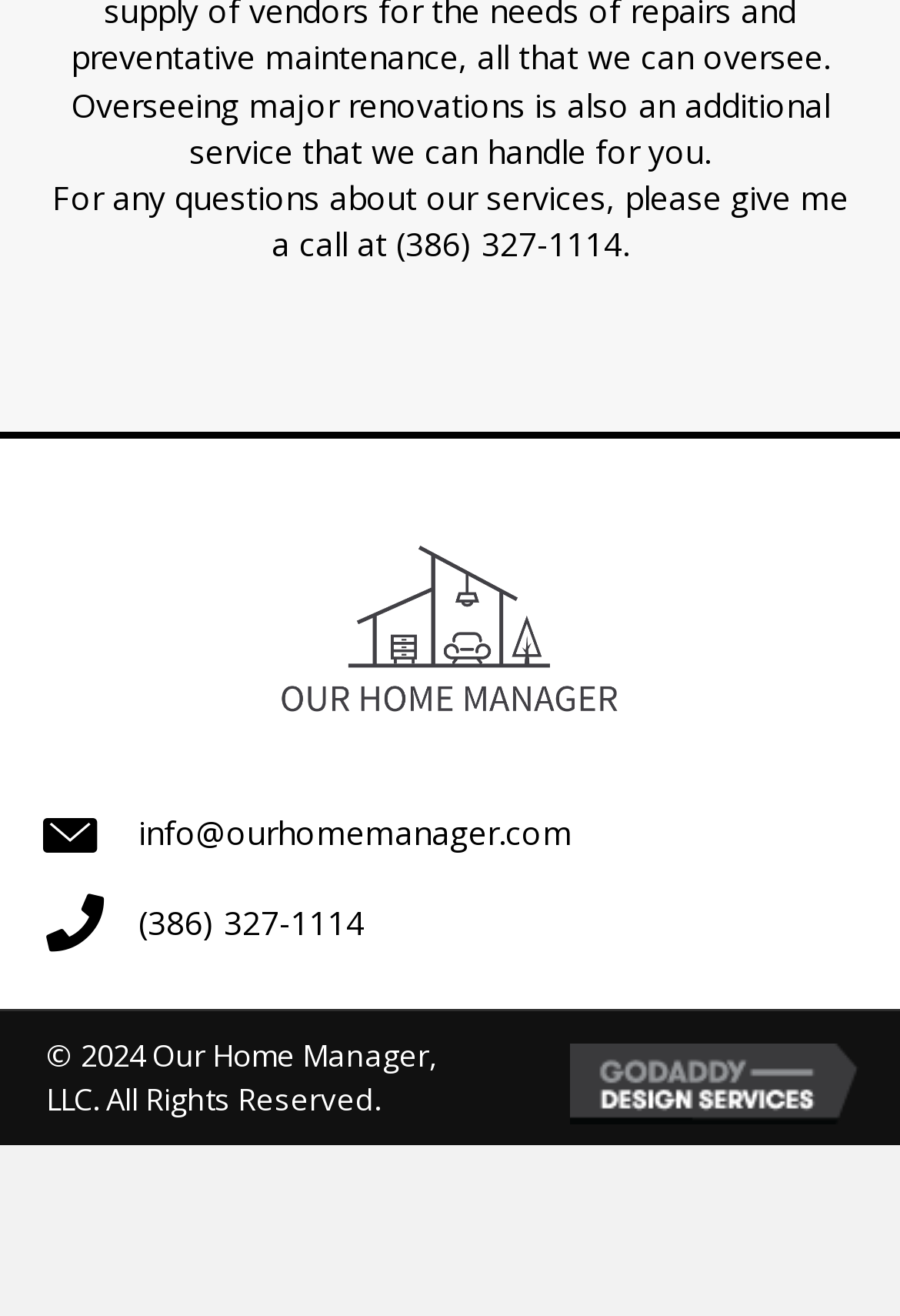What is the service mentioned in the first sentence?
Ensure your answer is thorough and detailed.

I found the service by looking at the StaticText element with the text 'Overseeing major renovations is also an additional service that we can handle for you.' which describes a service offered by the company.